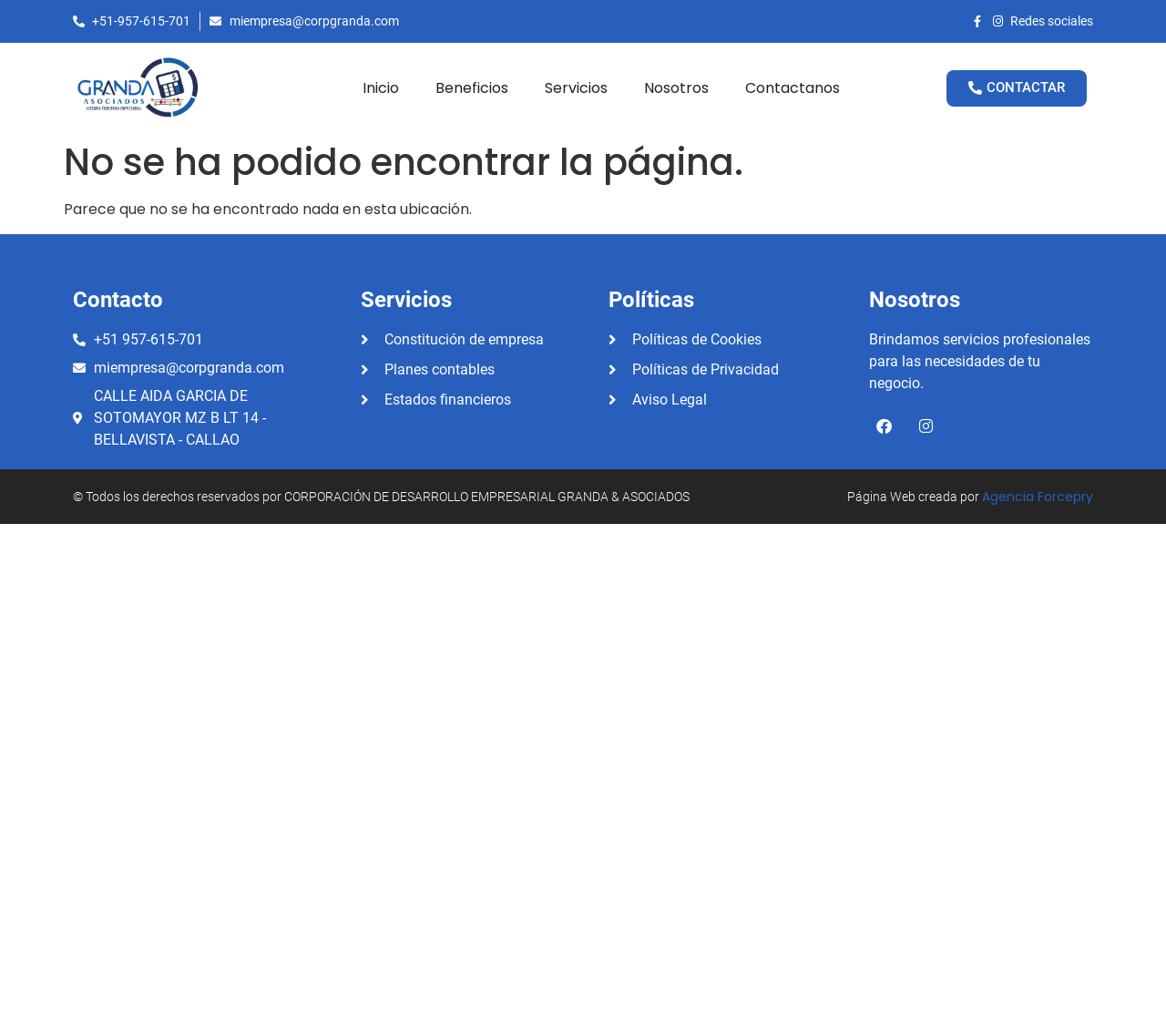What social media platforms does the company have?
From the image, provide a succinct answer in one word or a short phrase.

Facebook, Instagram